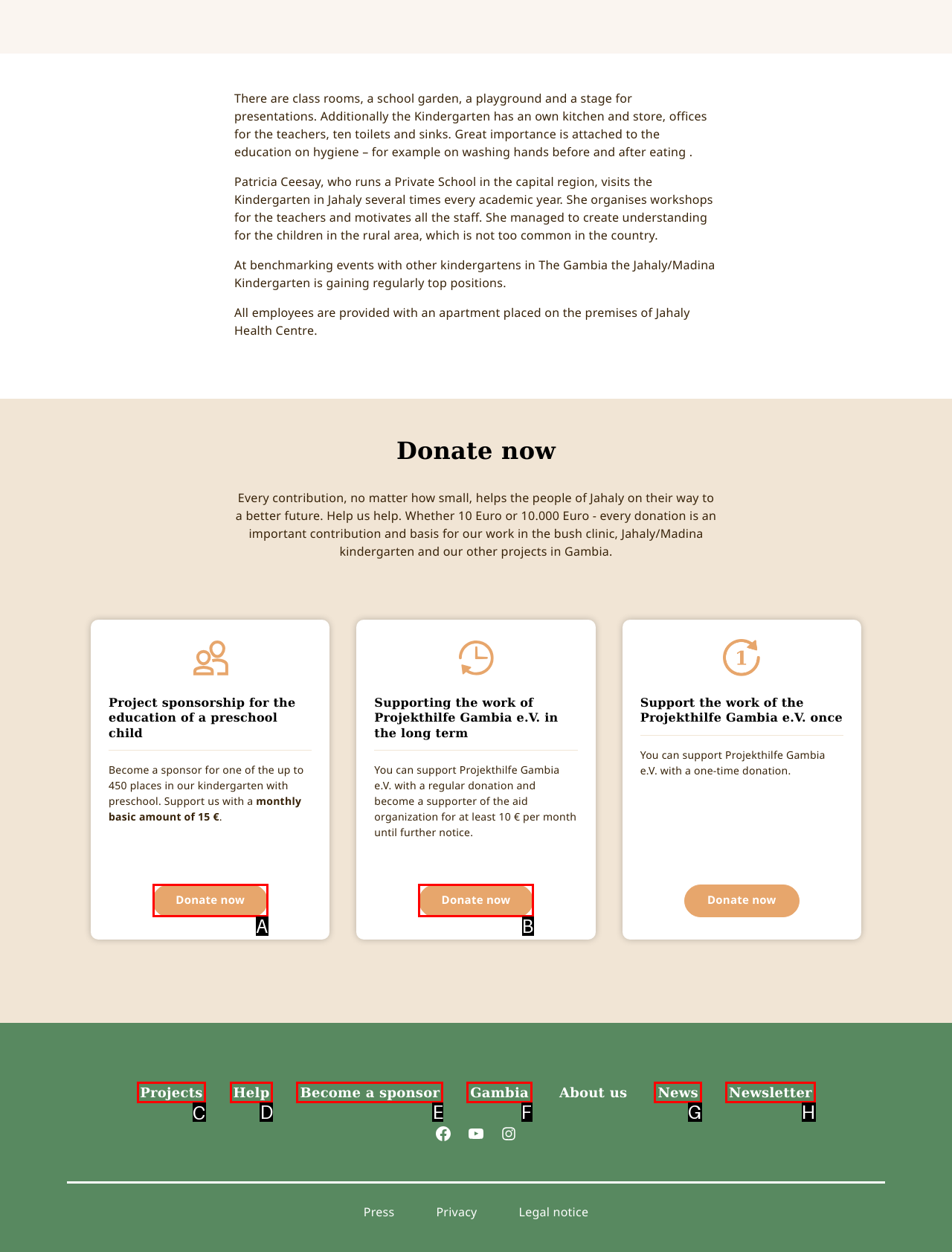Decide which UI element to click to accomplish the task: Click Projects
Respond with the corresponding option letter.

C